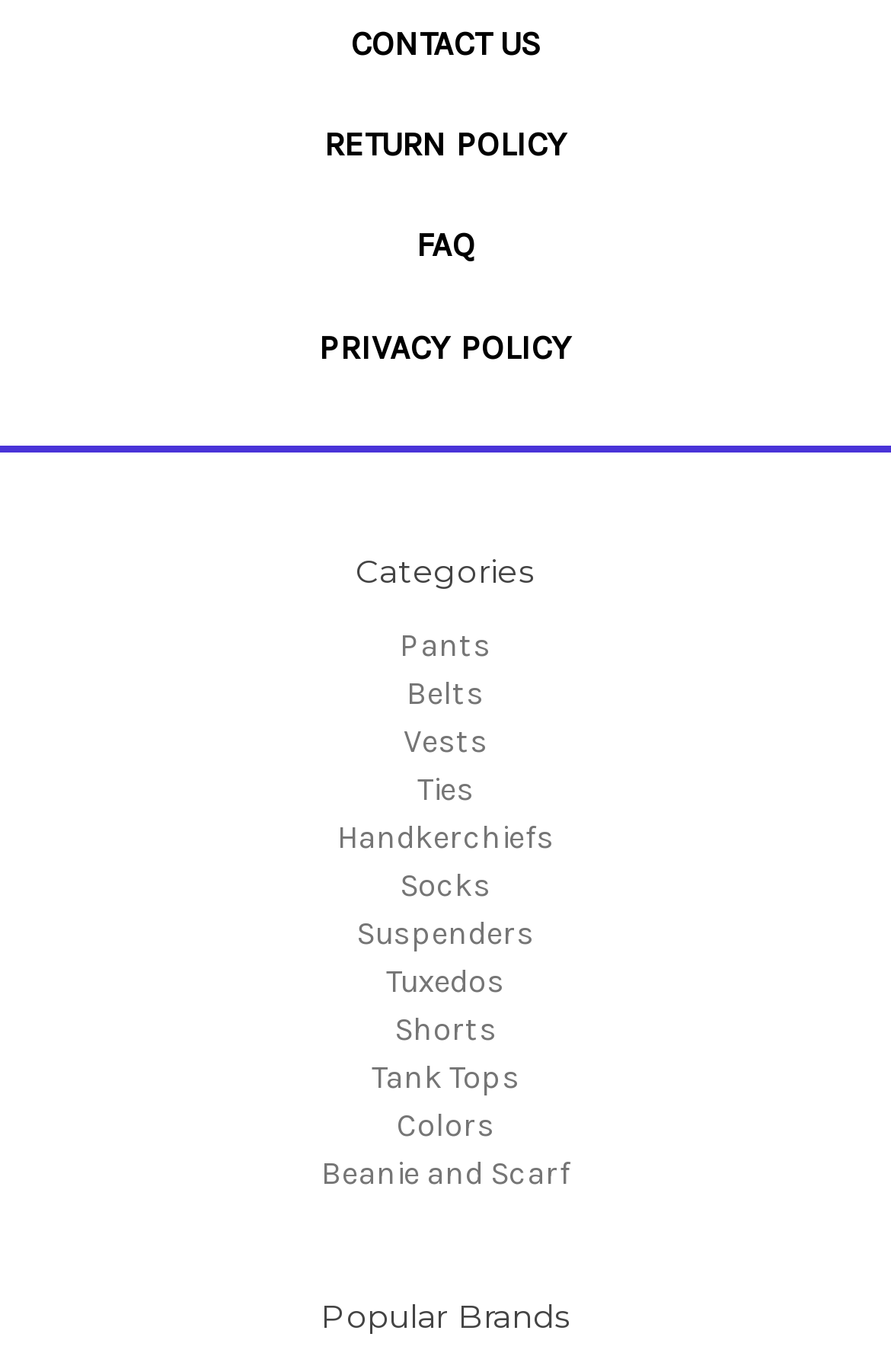How many links are there under 'Categories'?
Your answer should be a single word or phrase derived from the screenshot.

12